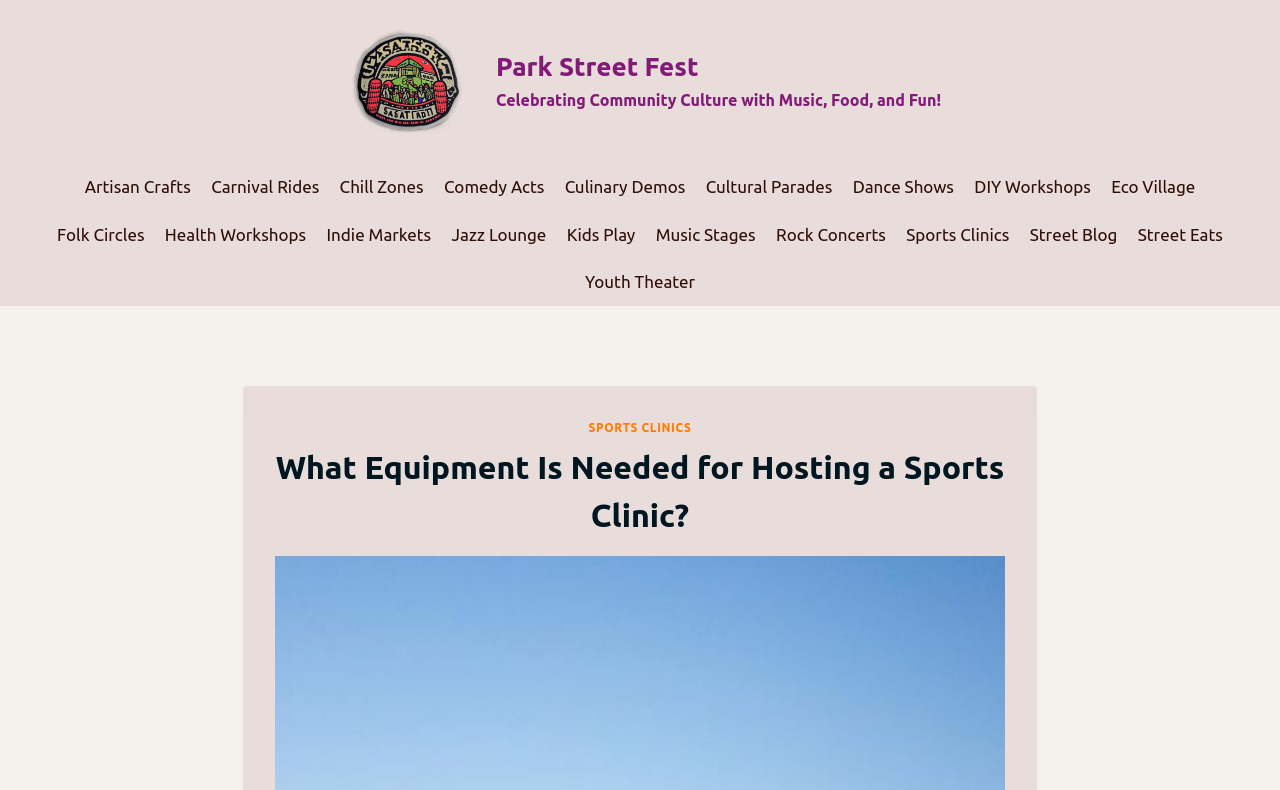How many types of events are listed in the navigation menu?
Identify the answer in the screenshot and reply with a single word or phrase.

19